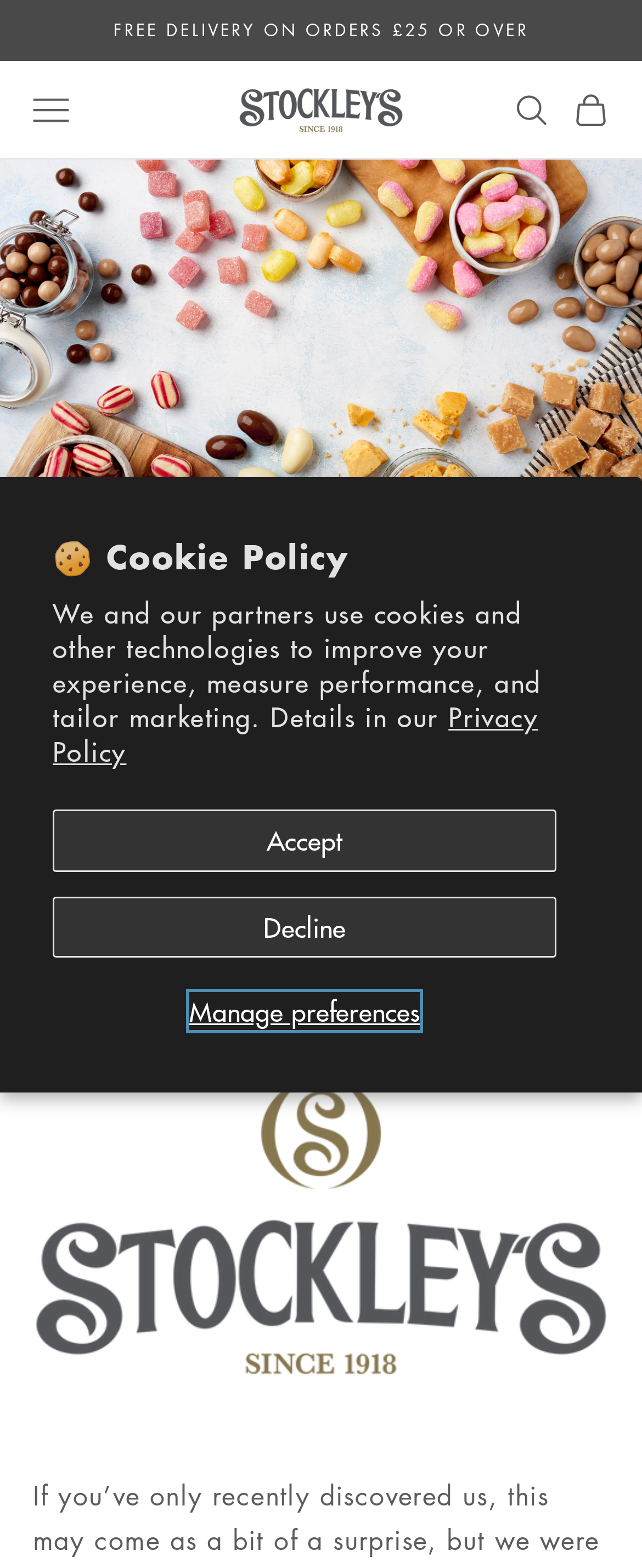Please find the bounding box coordinates of the element that you should click to achieve the following instruction: "Search". The coordinates should be presented as four float numbers between 0 and 1: [left, top, right, bottom].

[0.799, 0.058, 0.855, 0.081]